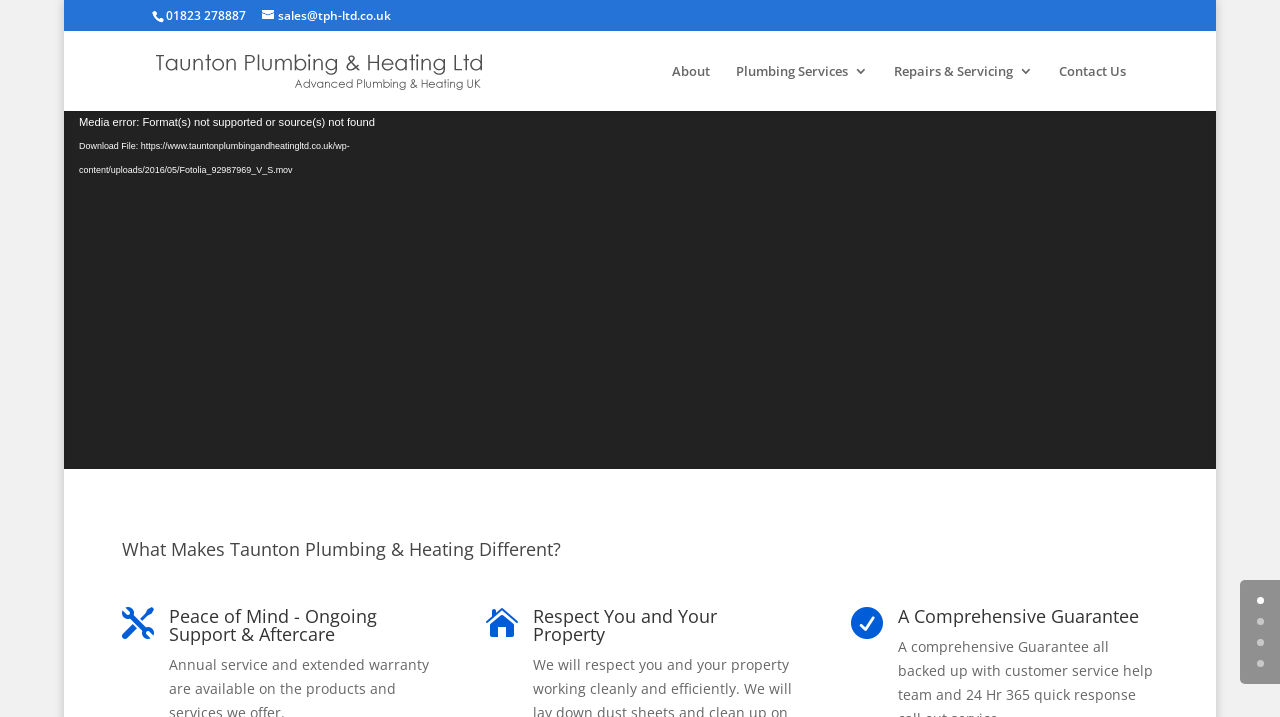How many icons are there in the 'What Makes Taunton Plumbing & Heating Different?' section?
Kindly offer a detailed explanation using the data available in the image.

The 'What Makes Taunton Plumbing & Heating Different?' section is located at the bottom of the webpage, and it contains four icon elements with bounding boxes of [0.095, 0.847, 0.12, 0.892], [0.38, 0.847, 0.405, 0.892], [0.665, 0.847, 0.69, 0.892], and [0.701, 0.847, 0.905, 0.886] respectively.